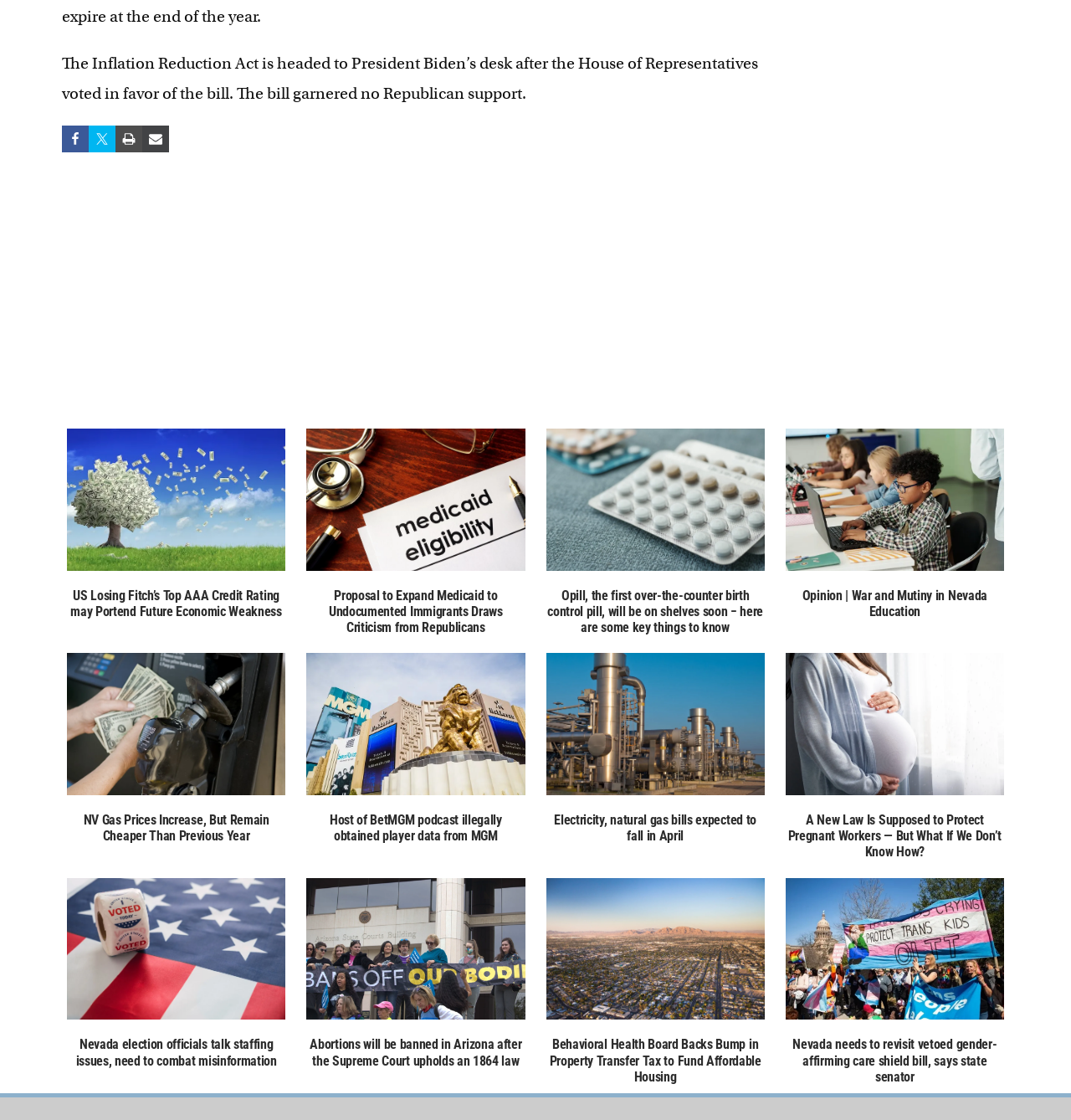Based on the image, provide a detailed and complete answer to the question: 
How many social media sharing links are there?

I counted the number of link elements with images that are likely social media sharing links, which are 'Share on Facebook', 'Share on Twitter', 'Print this Page', and 'Share via Email'.